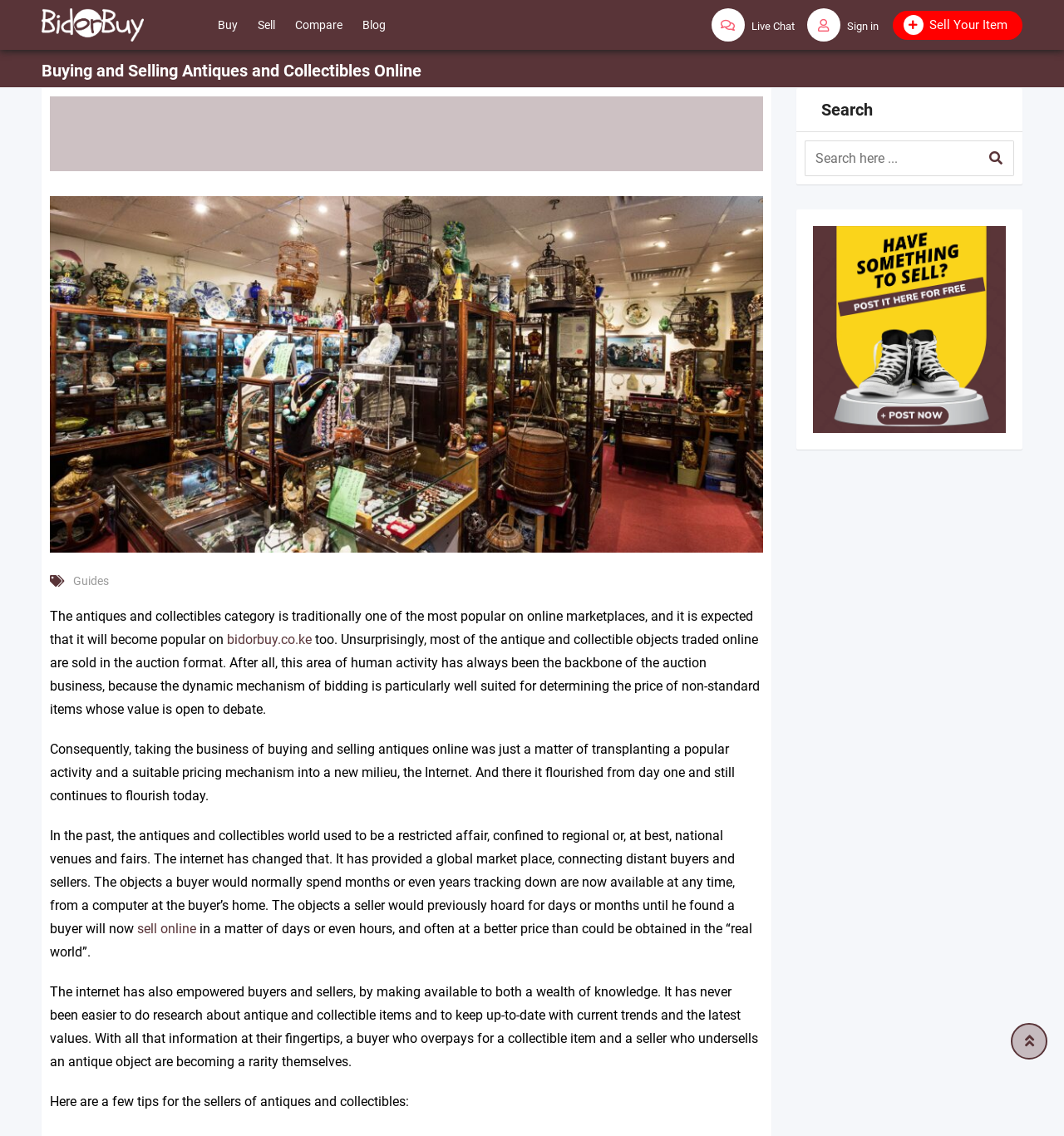For the given element description Sell, determine the bounding box coordinates of the UI element. The coordinates should follow the format (top-left x, top-left y, bottom-right x, bottom-right y) and be within the range of 0 to 1.

[0.234, 0.01, 0.266, 0.034]